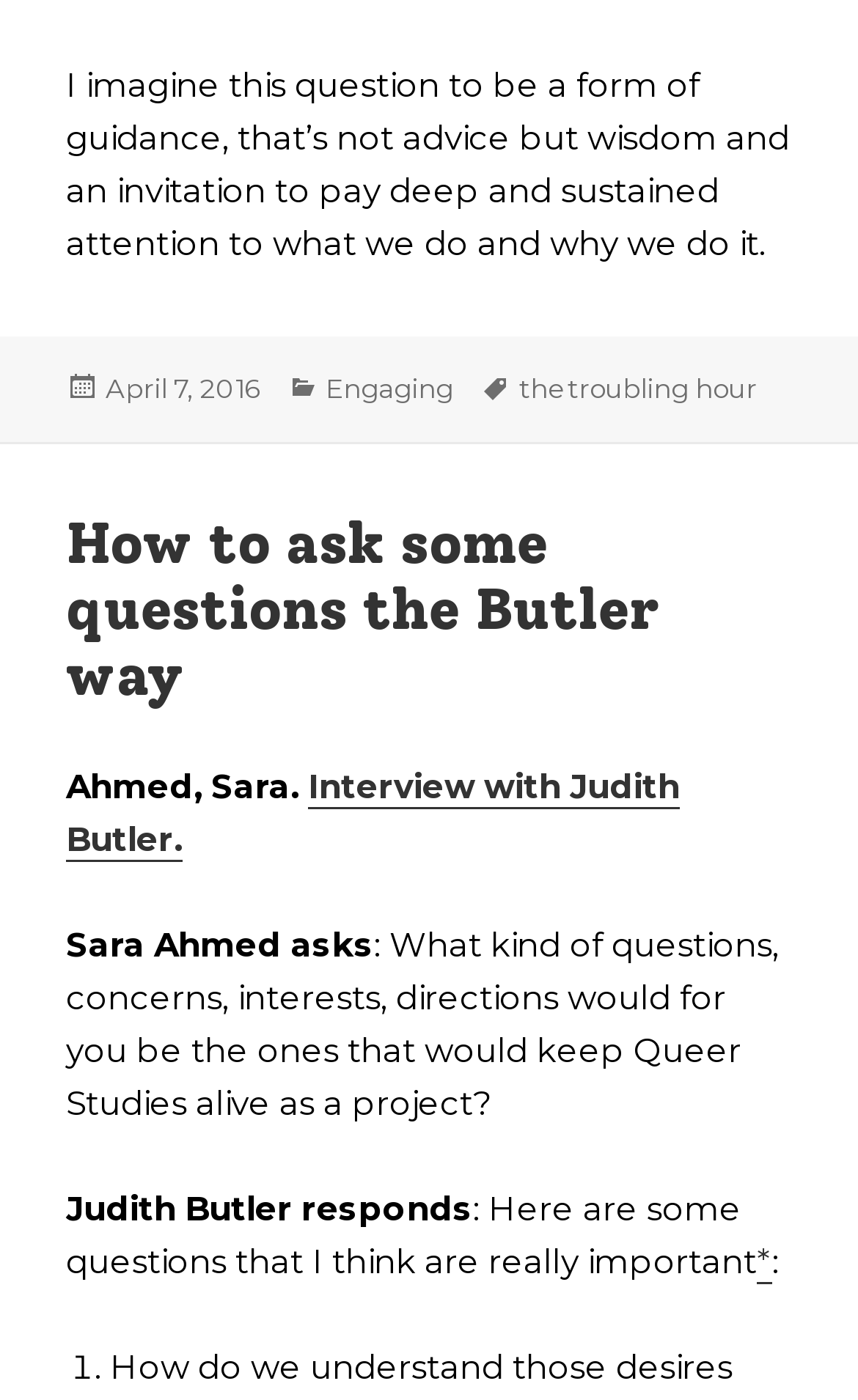Determine the bounding box coordinates for the HTML element described here: "Architectural Services".

None